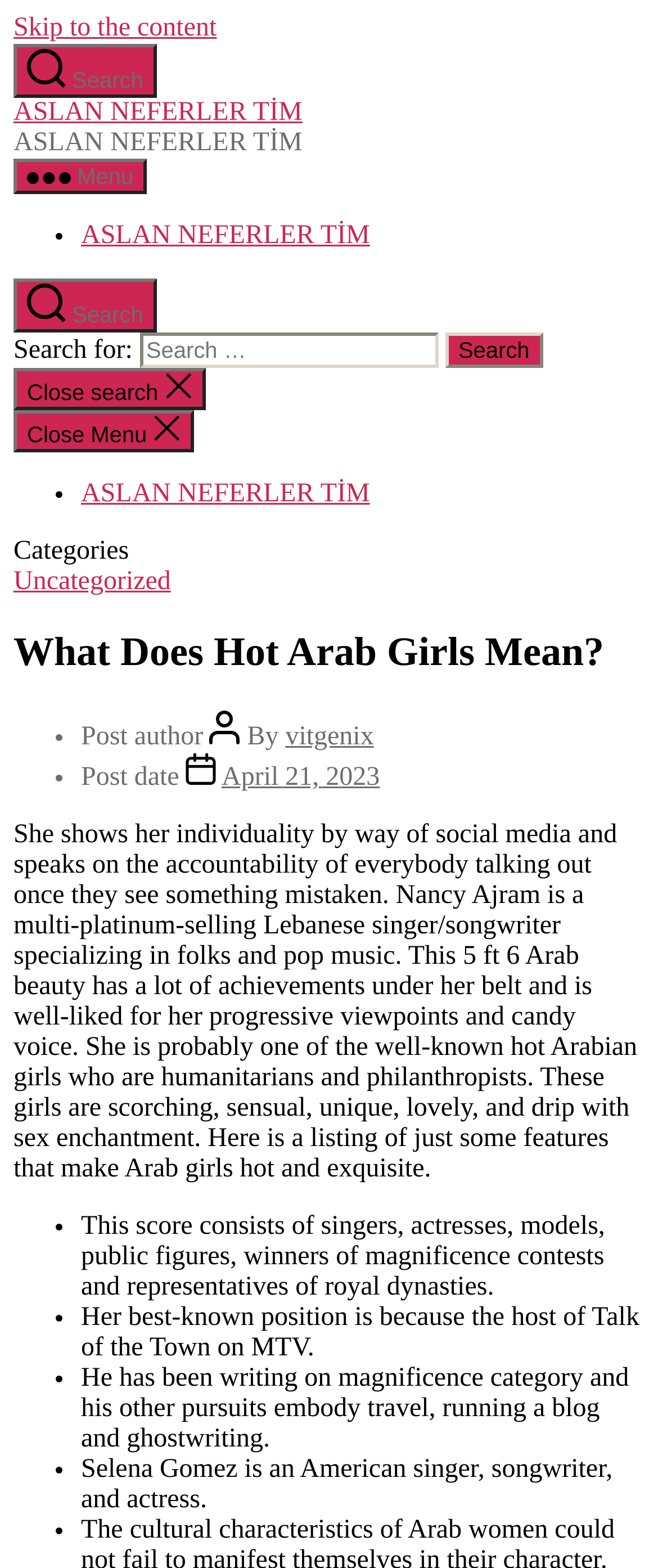Kindly provide the bounding box coordinates of the section you need to click on to fulfill the given instruction: "Click the 'Search' button".

[0.021, 0.028, 0.238, 0.062]